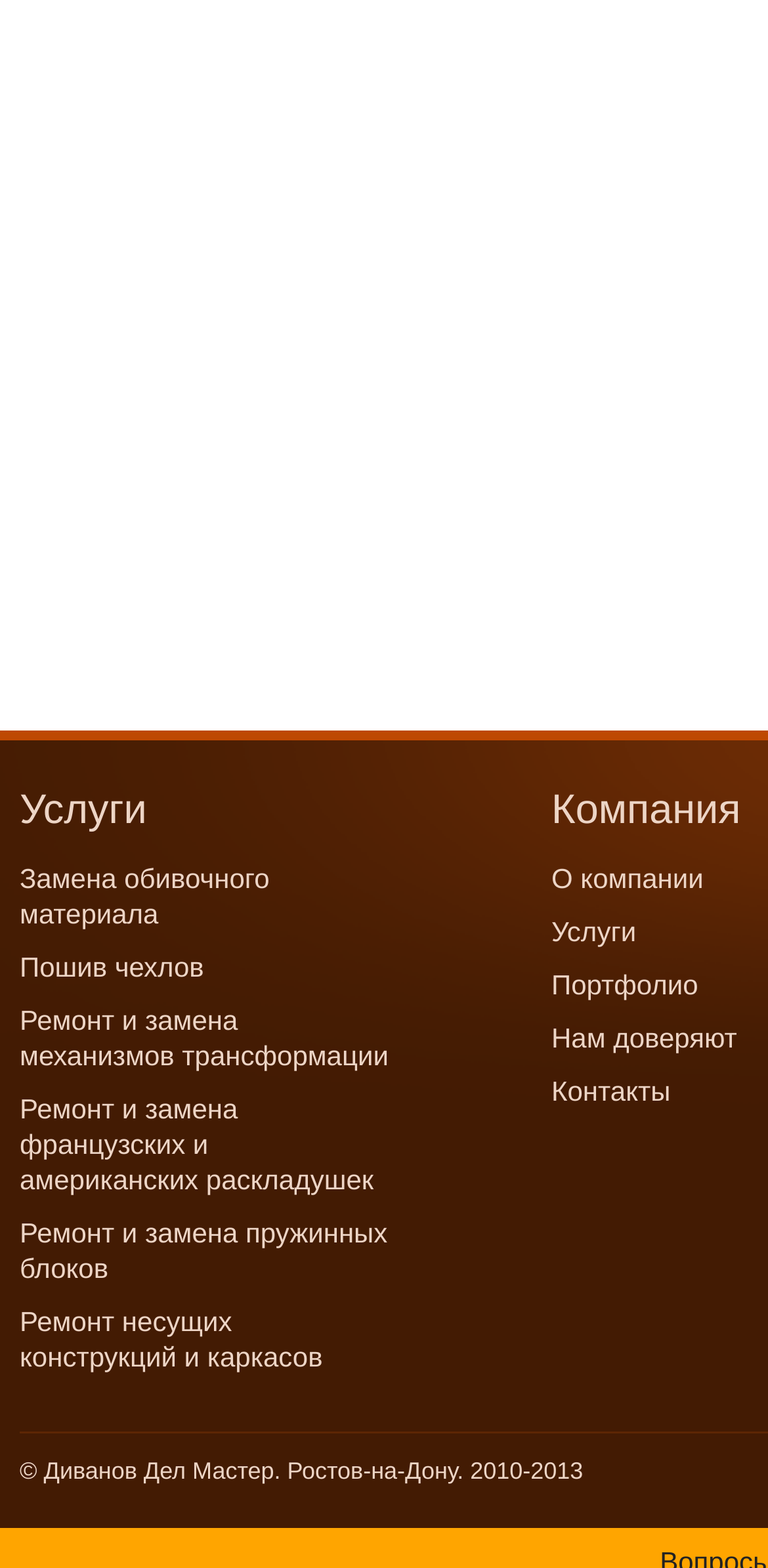Use a single word or phrase to answer the following:
What is the name of the company?

Диванов Дел Мастер